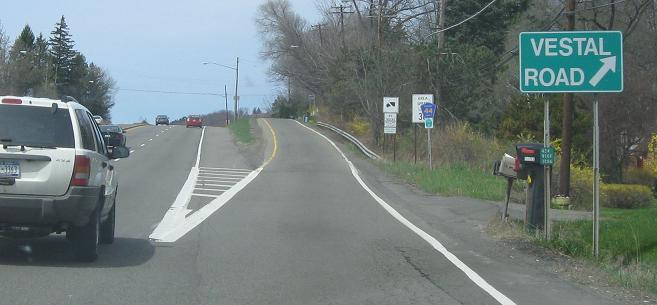What type of environment is depicted?
Provide a concise answer using a single word or phrase based on the image.

Rural America